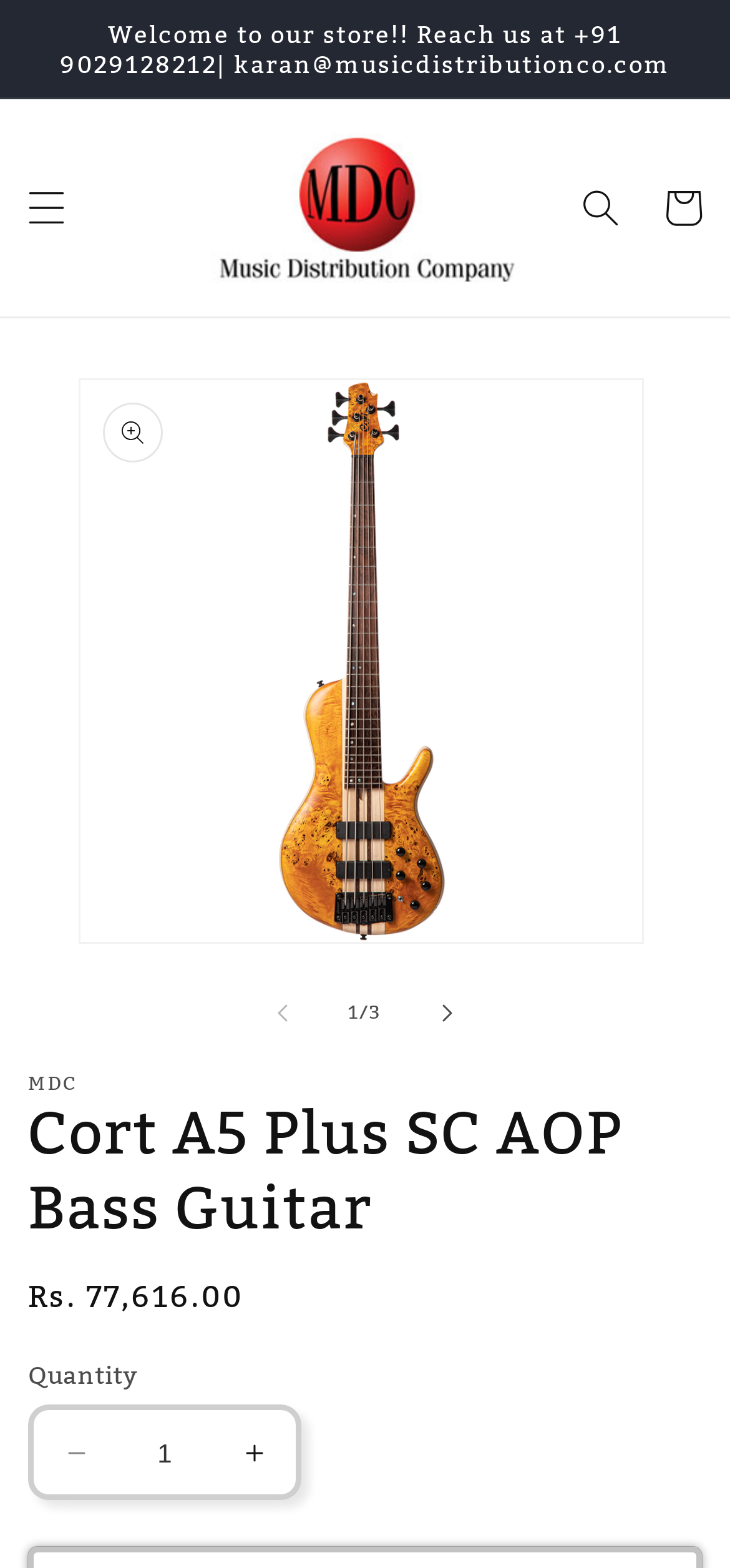Offer a thorough description of the webpage.

This webpage is about a specific bass guitar, the Cort A5 Plus SC AOP Bass Guitar, sold by Music Distribution Company. At the top, there is an announcement section with a welcome message and contact information. Below it, there is a menu button on the left and a search button on the right. 

In the middle of the page, there is a large gallery viewer section that takes up most of the screen, showcasing the bass guitar from different angles. Within this section, there are navigation buttons to slide left and right to view more images. 

Above the gallery viewer, there is a section with the company logo and a link to the cart. Below the gallery viewer, there is a section with the product title, Cort A5 Plus SC AOP Bass Guitar, and a status section that displays the regular price of the guitar, Rs. 77,616.00. 

Further down, there is a quantity section where users can adjust the quantity of the guitar they want to purchase using decrease and increase buttons, and a spin button to input the desired quantity.